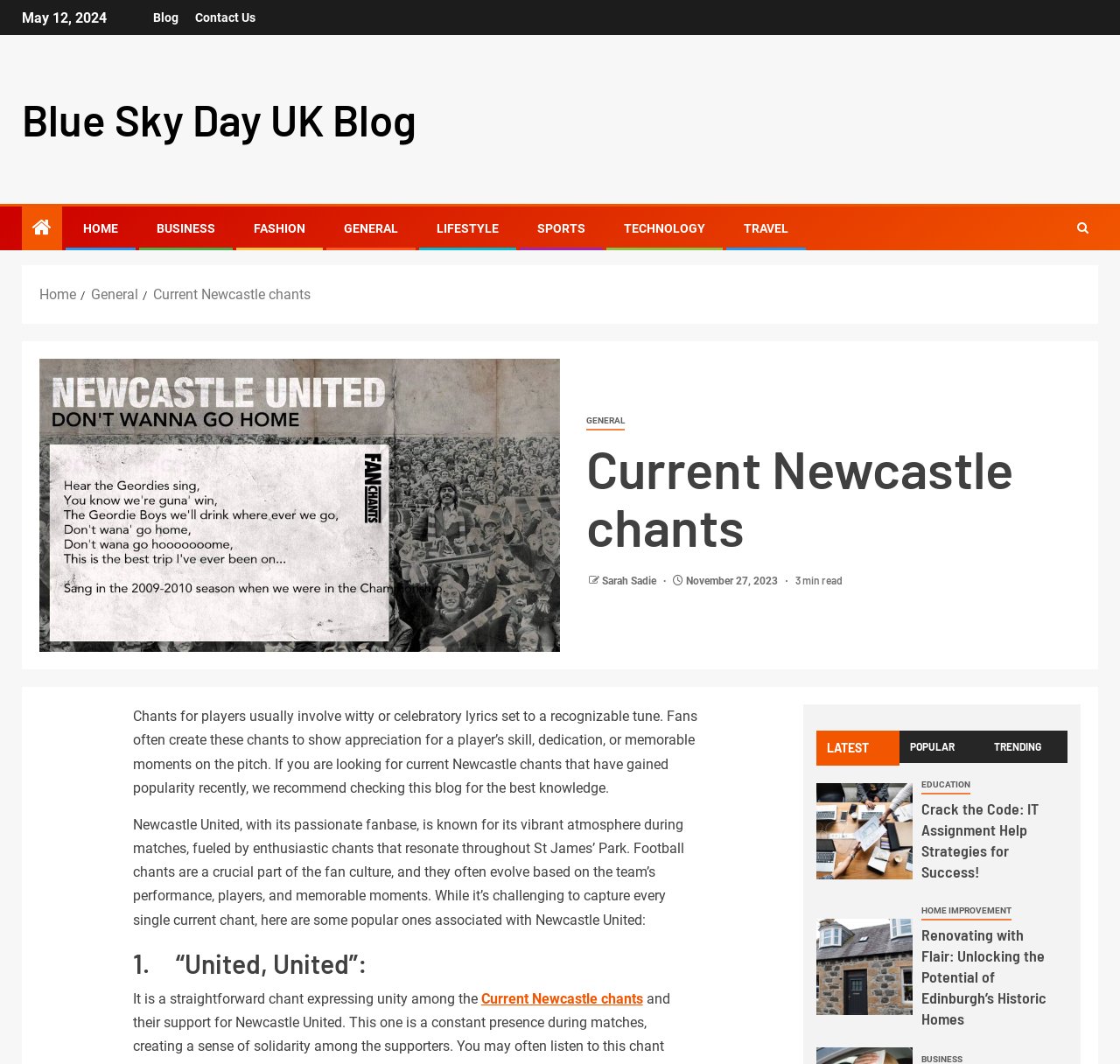Locate the bounding box coordinates of the UI element described by: "Lifestyle". Provide the coordinates as four float numbers between 0 and 1, formatted as [left, top, right, bottom].

[0.39, 0.208, 0.445, 0.221]